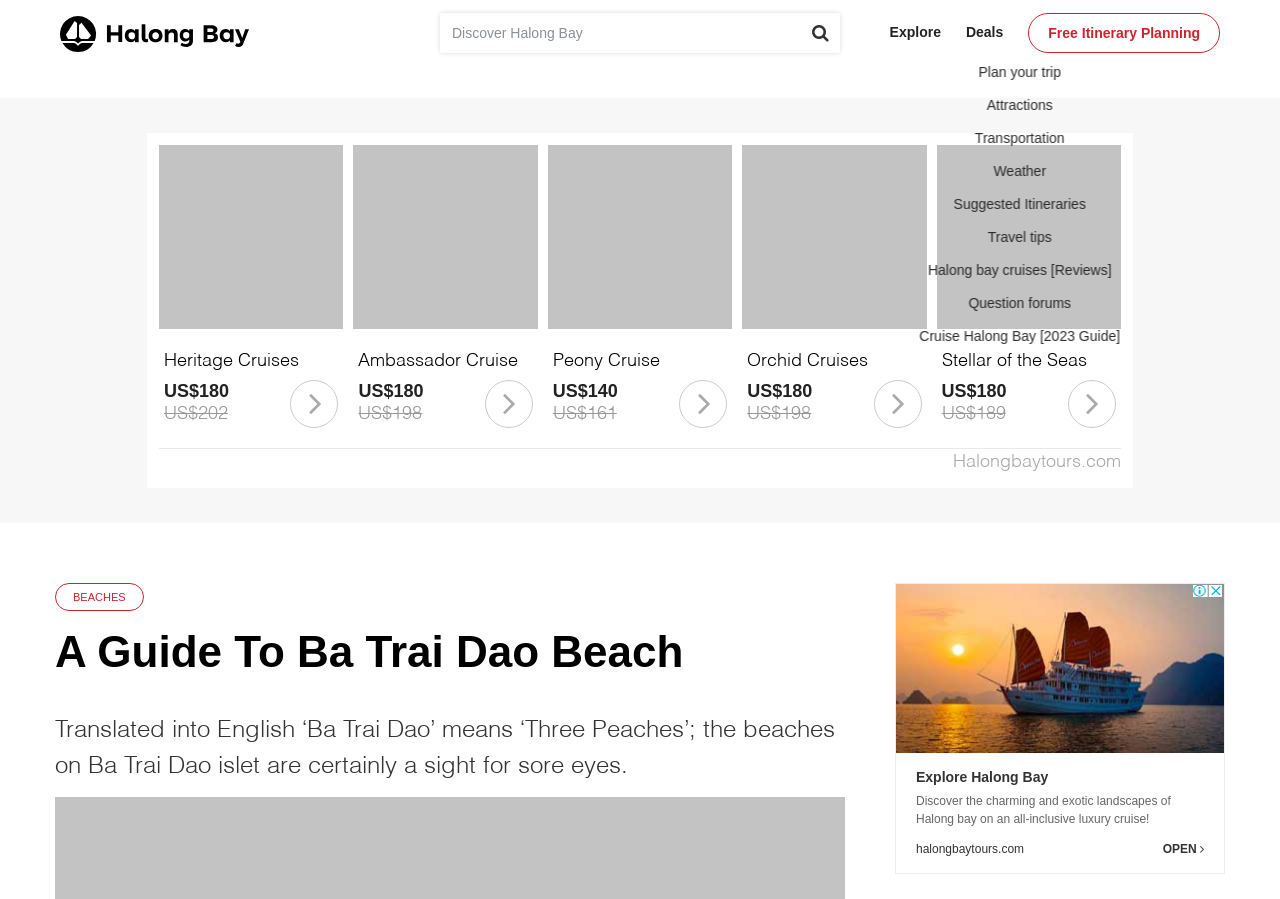How many cruise options are listed?
Examine the webpage screenshot and provide an in-depth answer to the question.

The question can be answered by counting the number of cruise options listed on the webpage, which are Heritage Cruises, Ambassador Cruise, Peony Cruise, Orchid Cruises, and Stellar of the Seas.